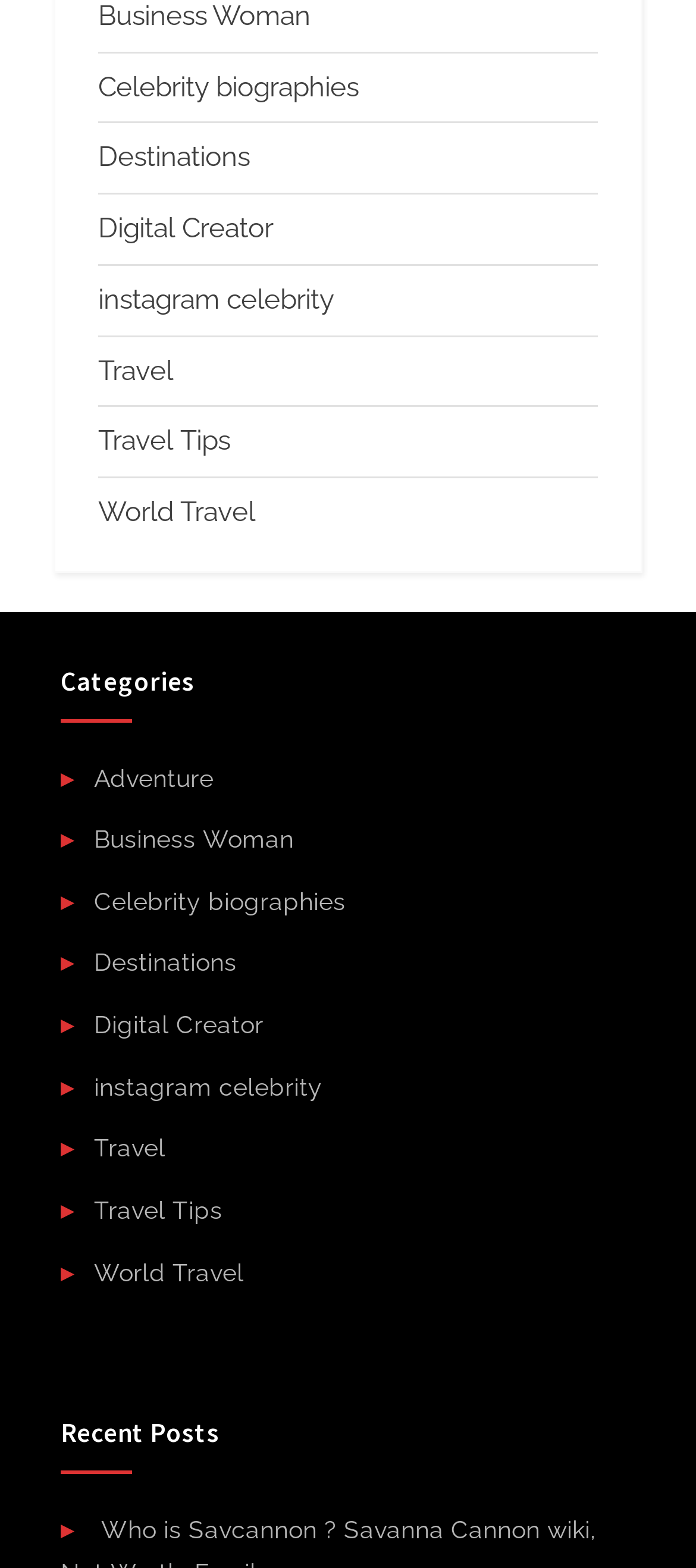Determine the bounding box coordinates of the region I should click to achieve the following instruction: "View Travel Tips". Ensure the bounding box coordinates are four float numbers between 0 and 1, i.e., [left, top, right, bottom].

[0.135, 0.763, 0.319, 0.781]